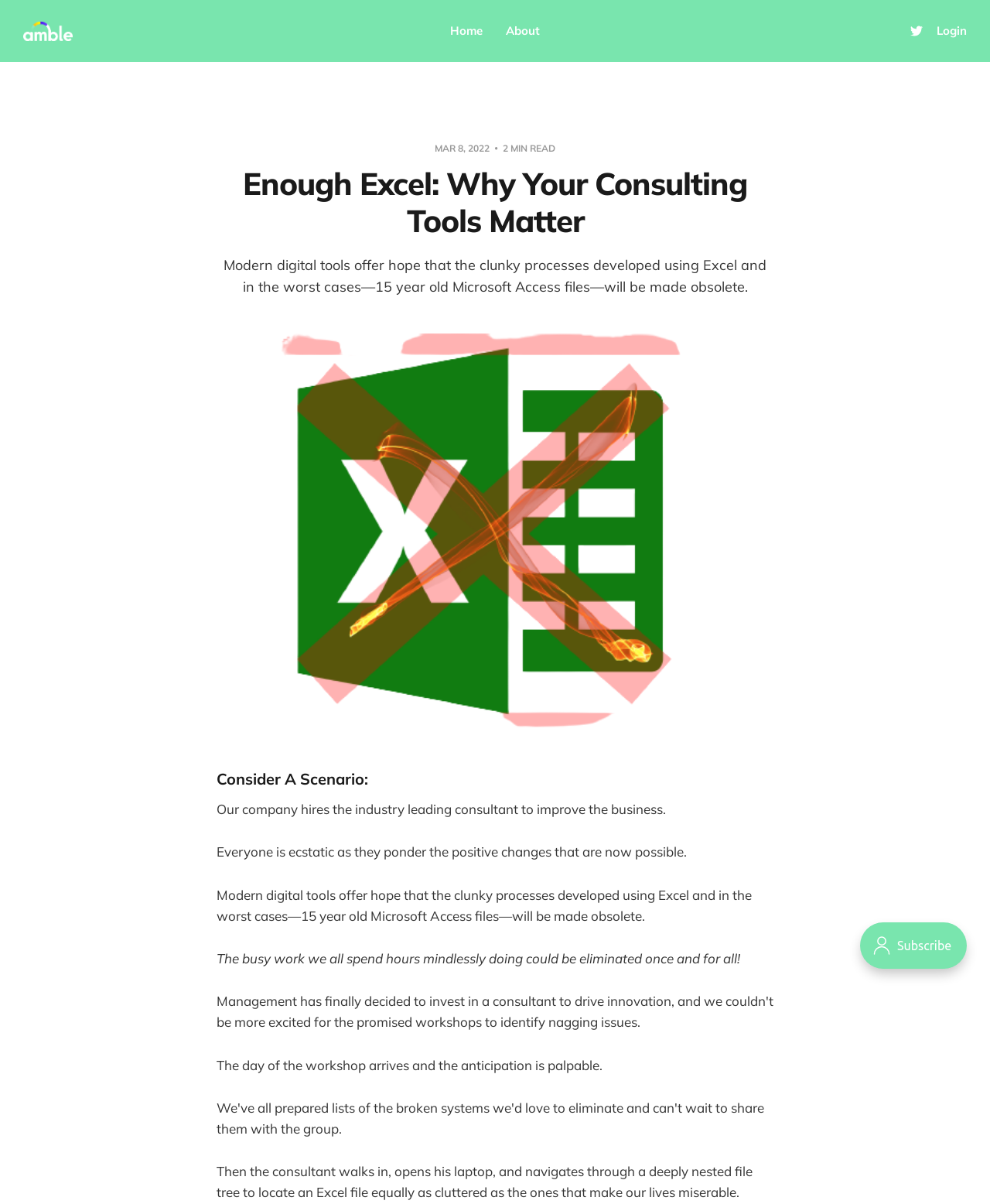What is the author's tone towards Excel and Microsoft Access files?
Carefully examine the image and provide a detailed answer to the question.

The text describes Excel and Microsoft Access files as 'clunky processes' and '15 year old' files, implying that the author views them as outdated and inefficient. The author also expresses hope that modern digital tools will make these files obsolete, further indicating a negative tone towards these tools.